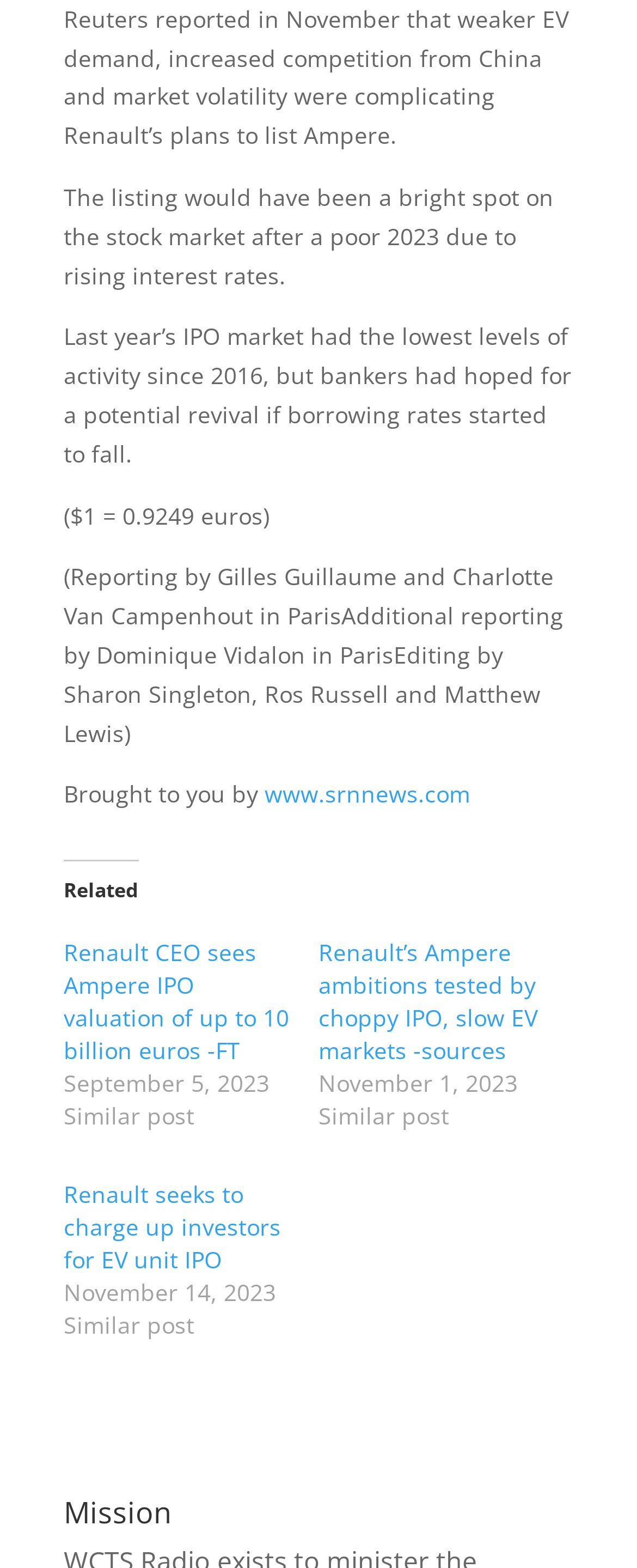Analyze the image and deliver a detailed answer to the question: What is the exchange rate mentioned in the article?

The article mentions the exchange rate in the sentence '($1 = 0.9249 euros)' which provides the conversion rate between US dollars and euros.